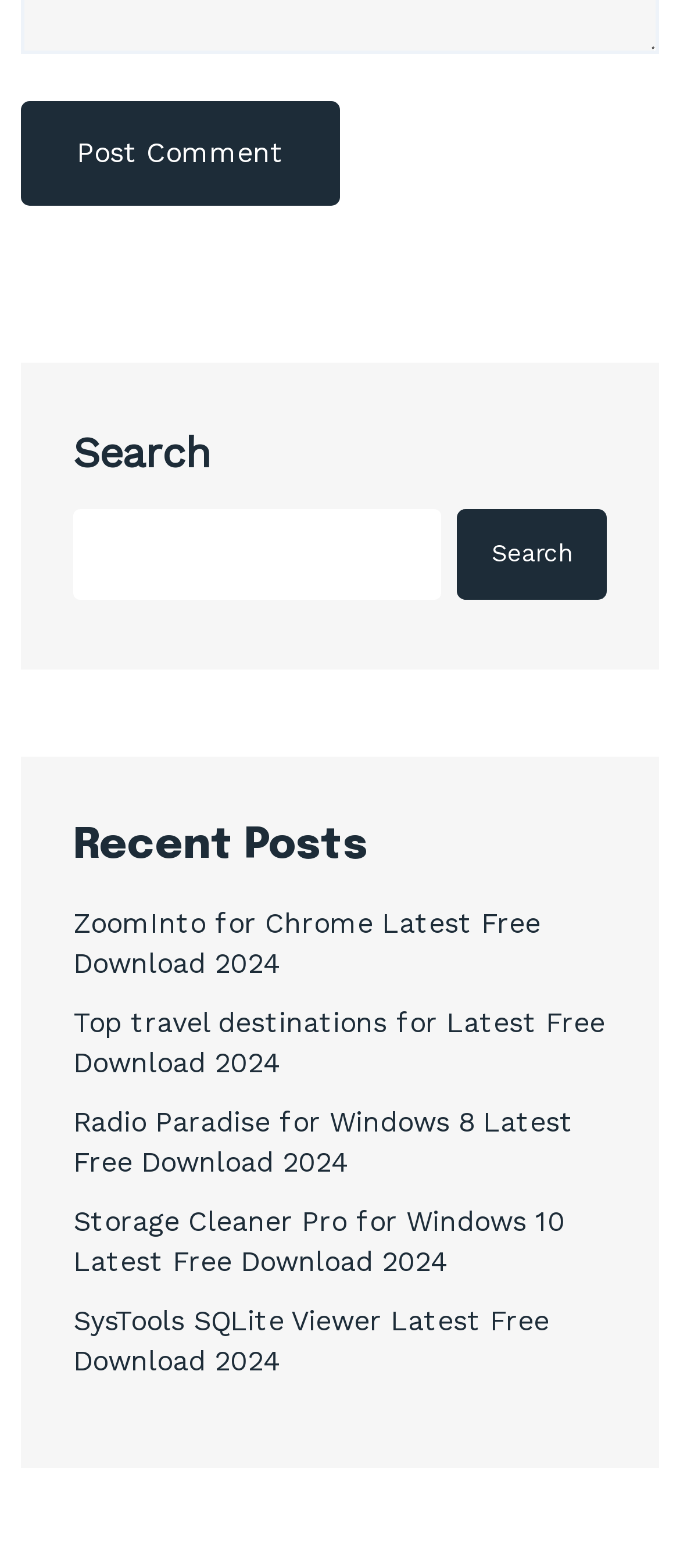Identify the bounding box of the UI component described as: "name="submit" value="Post Comment"".

[0.031, 0.064, 0.5, 0.131]